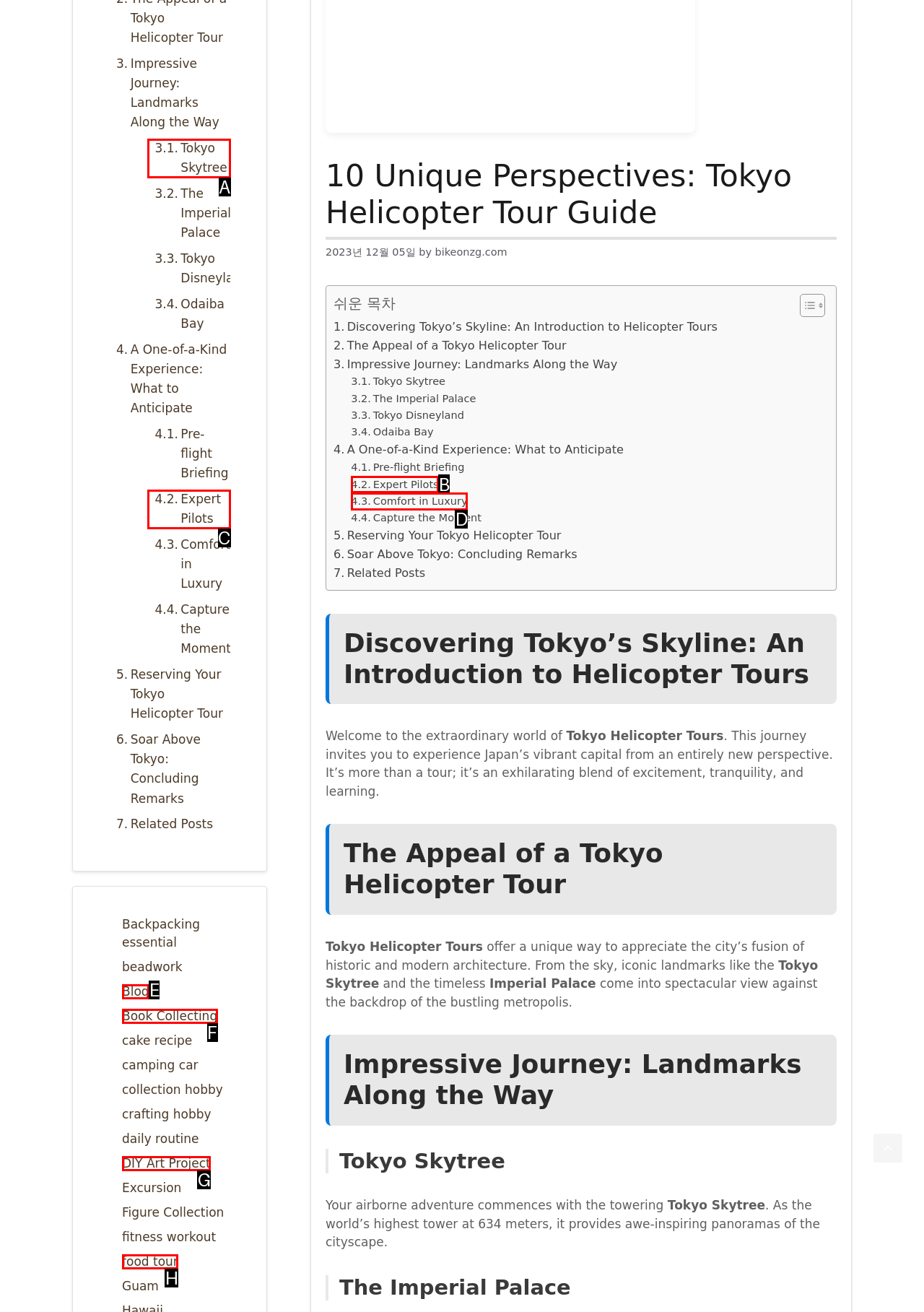Based on the given description: [ subject ], determine which HTML element is the best match. Respond with the letter of the chosen option.

None